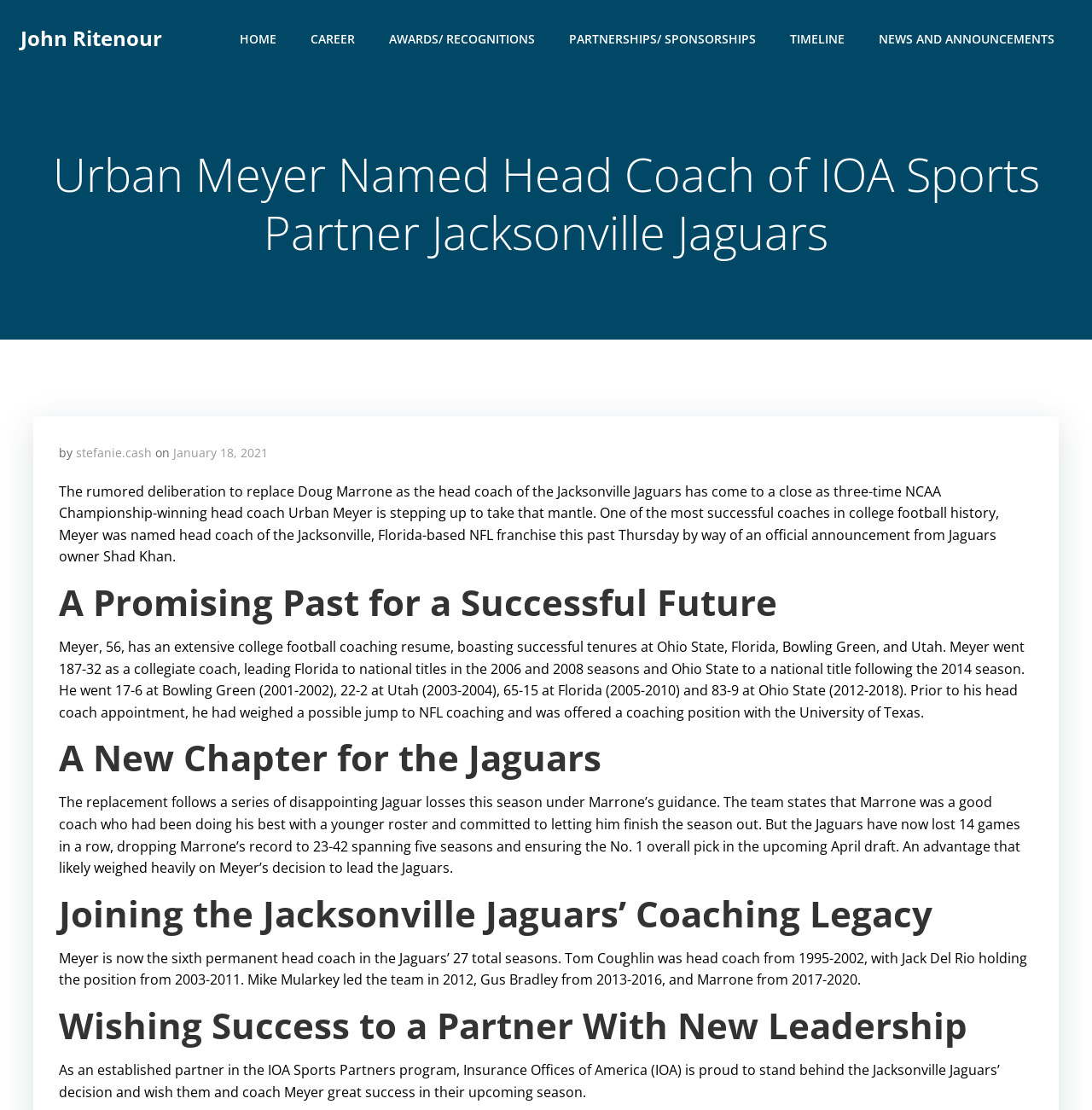Answer the following query concisely with a single word or phrase:
How many permanent head coaches have the Jaguars had in their 27 total seasons?

6